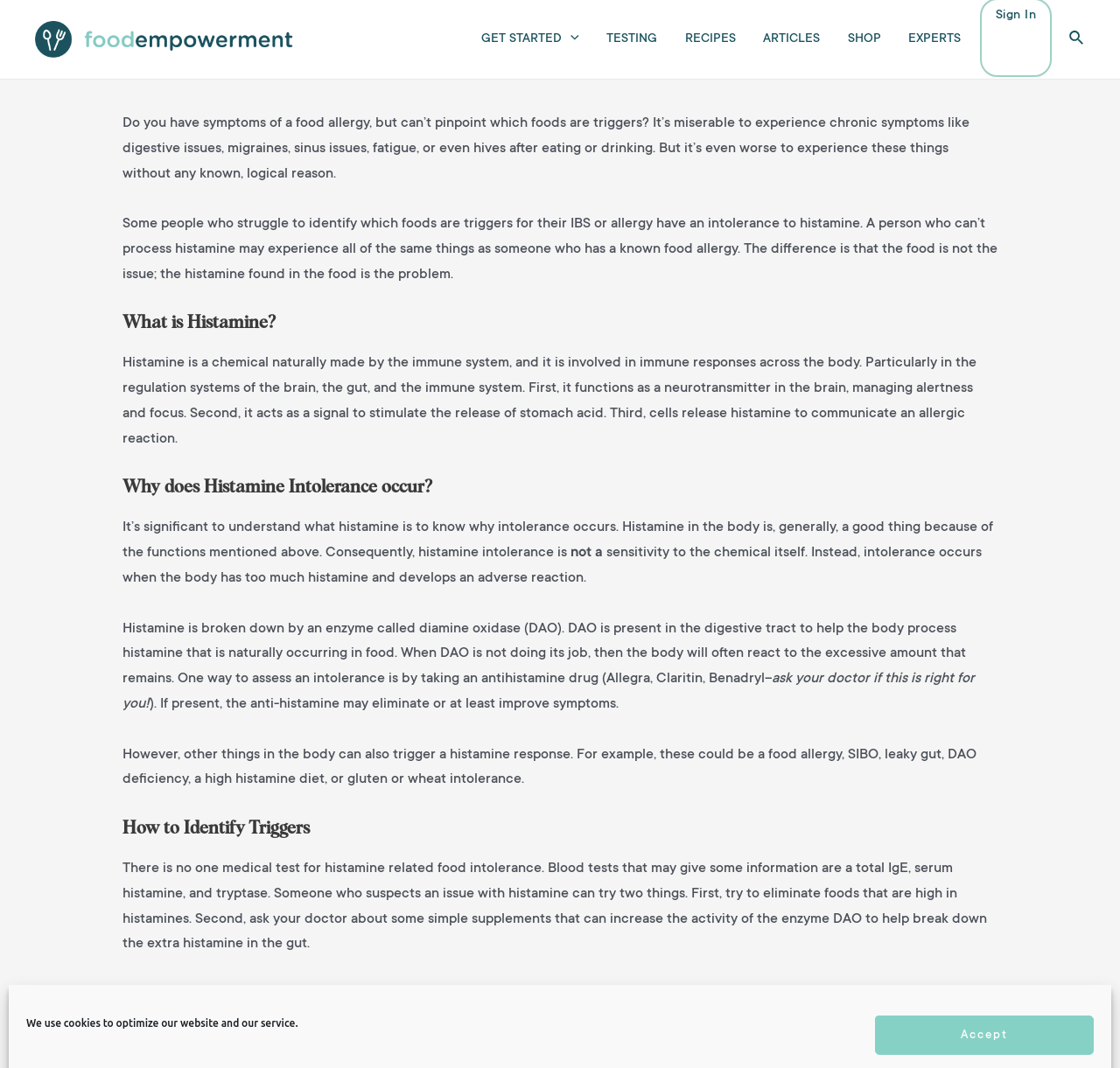Identify the bounding box coordinates of the clickable region required to complete the instruction: "Click the TESTING link". The coordinates should be given as four float numbers within the range of 0 and 1, i.e., [left, top, right, bottom].

[0.534, 0.0, 0.604, 0.074]